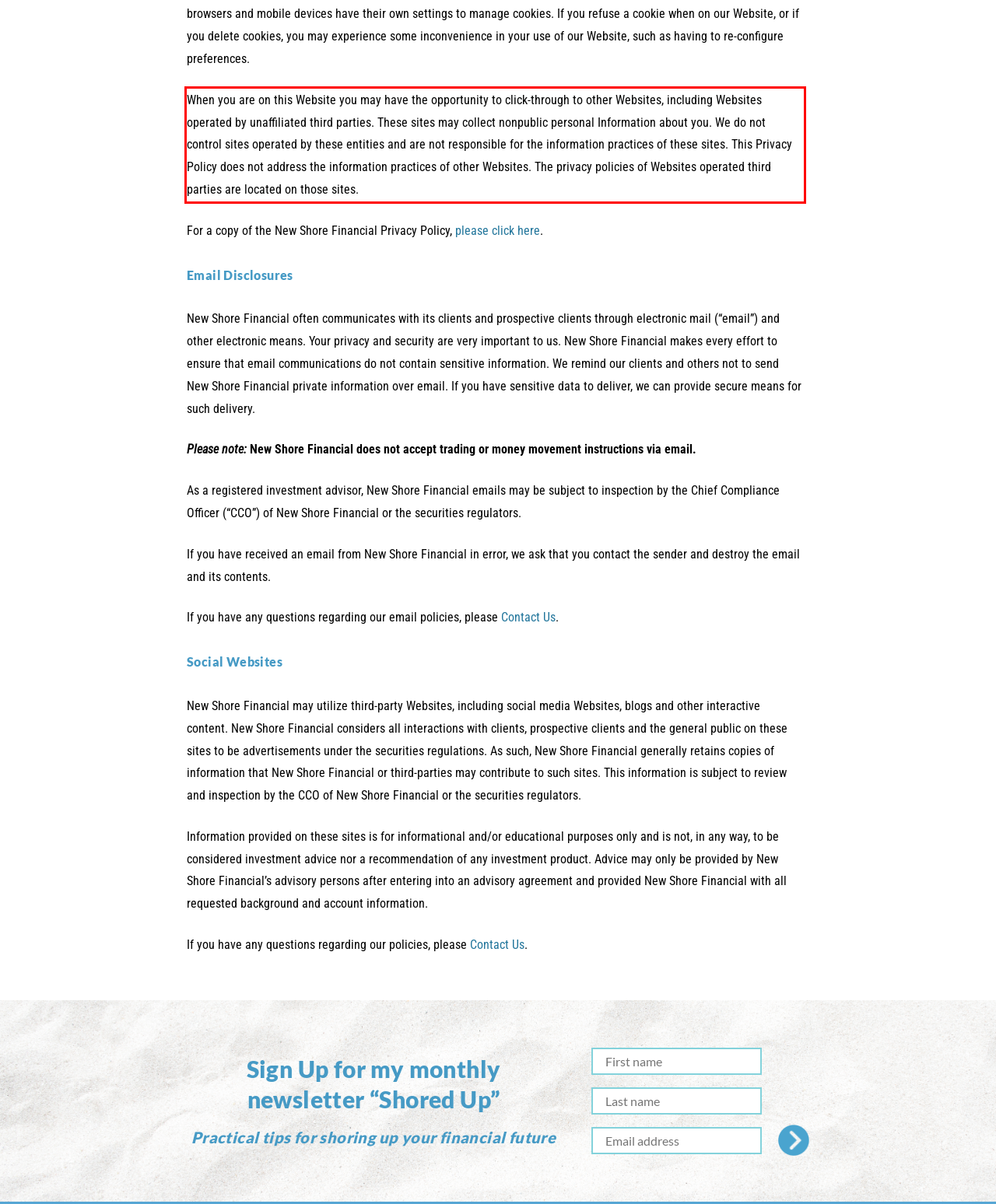You have a webpage screenshot with a red rectangle surrounding a UI element. Extract the text content from within this red bounding box.

When you are on this Website you may have the opportunity to click-through to other Websites, including Websites operated by unaffiliated third parties. These sites may collect nonpublic personal Information about you. We do not control sites operated by these entities and are not responsible for the information practices of these sites. This Privacy Policy does not address the information practices of other Websites. The privacy policies of Websites operated third parties are located on those sites.